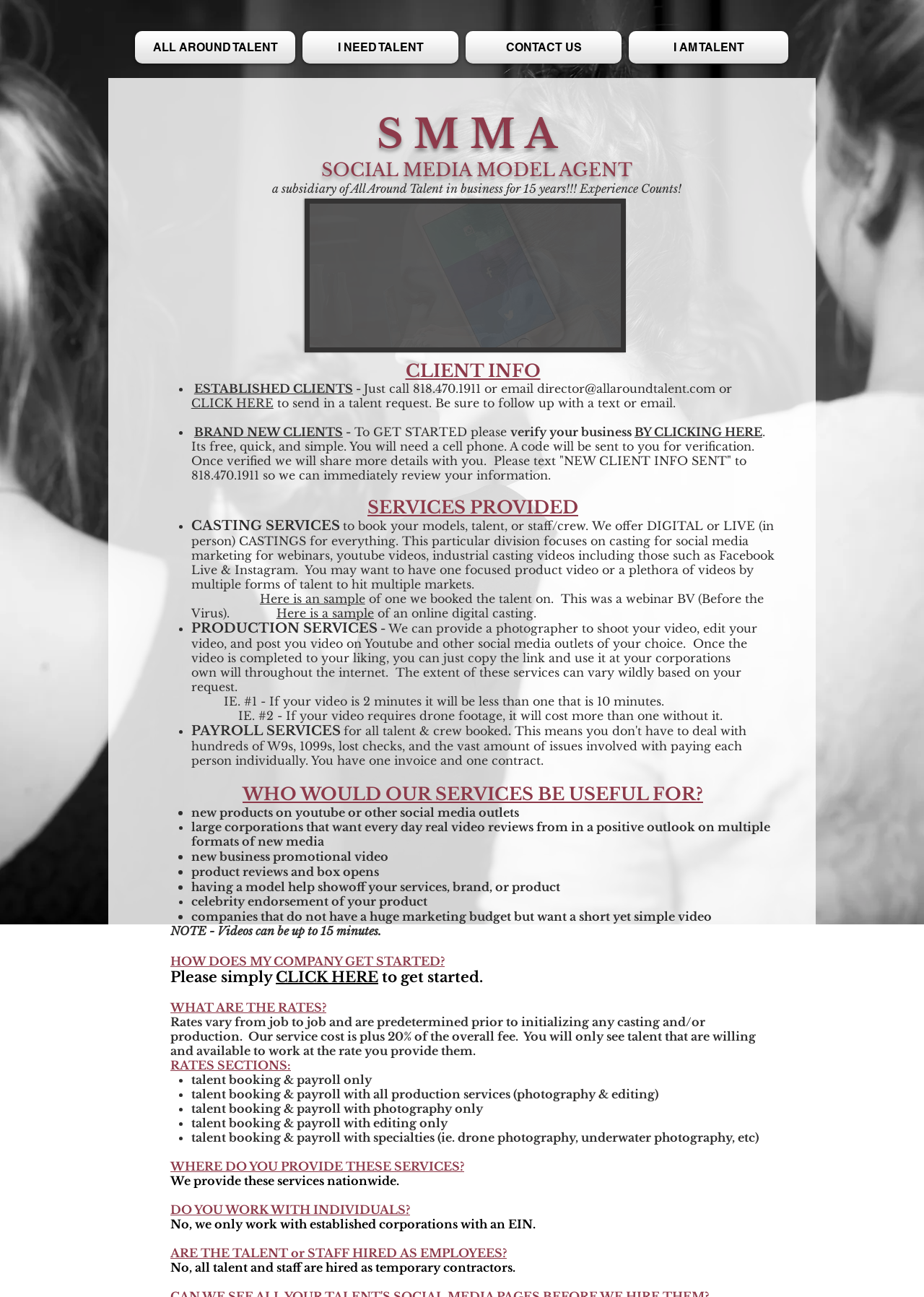Please determine the bounding box coordinates for the UI element described as: "director@allaroundtalent.com".

[0.581, 0.294, 0.774, 0.305]